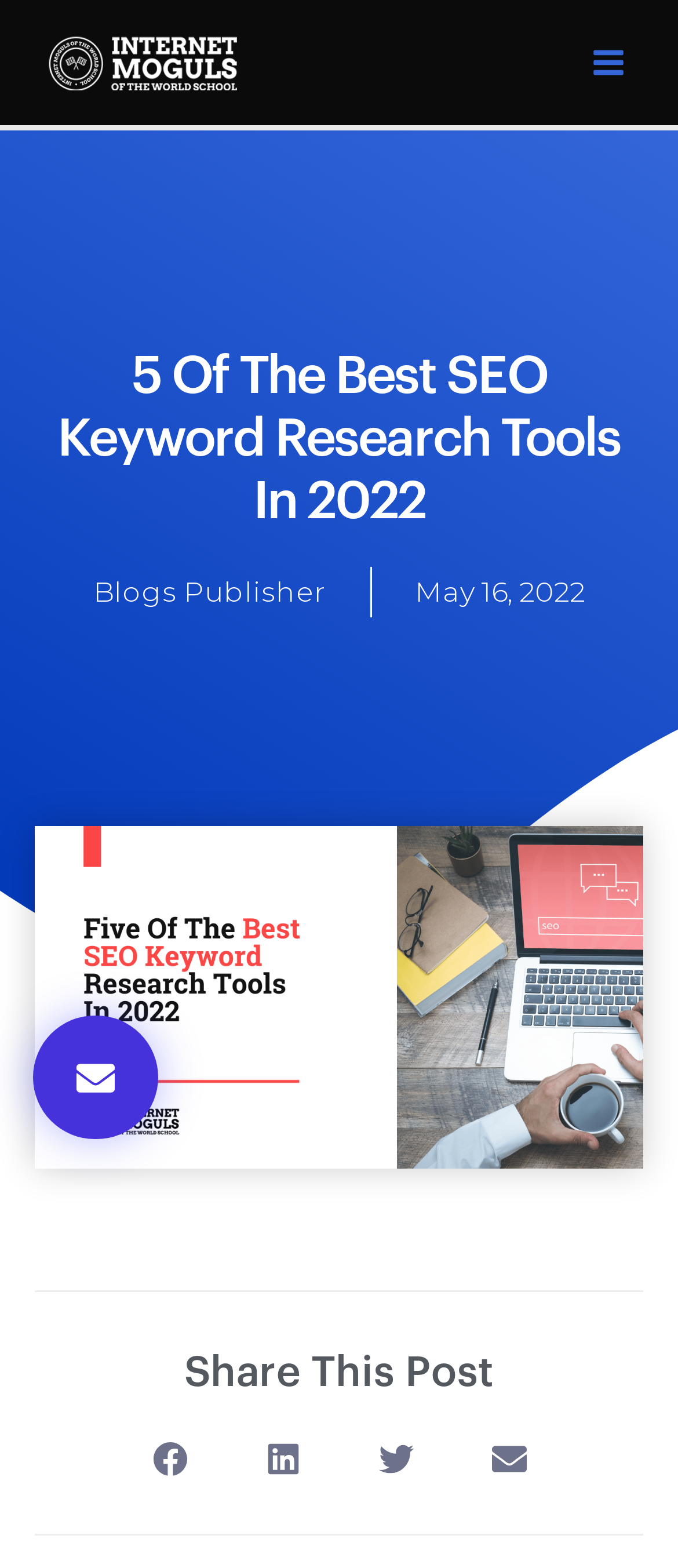What is the purpose of the main menu button?
Please provide a single word or phrase answer based on the image.

To expand the menu